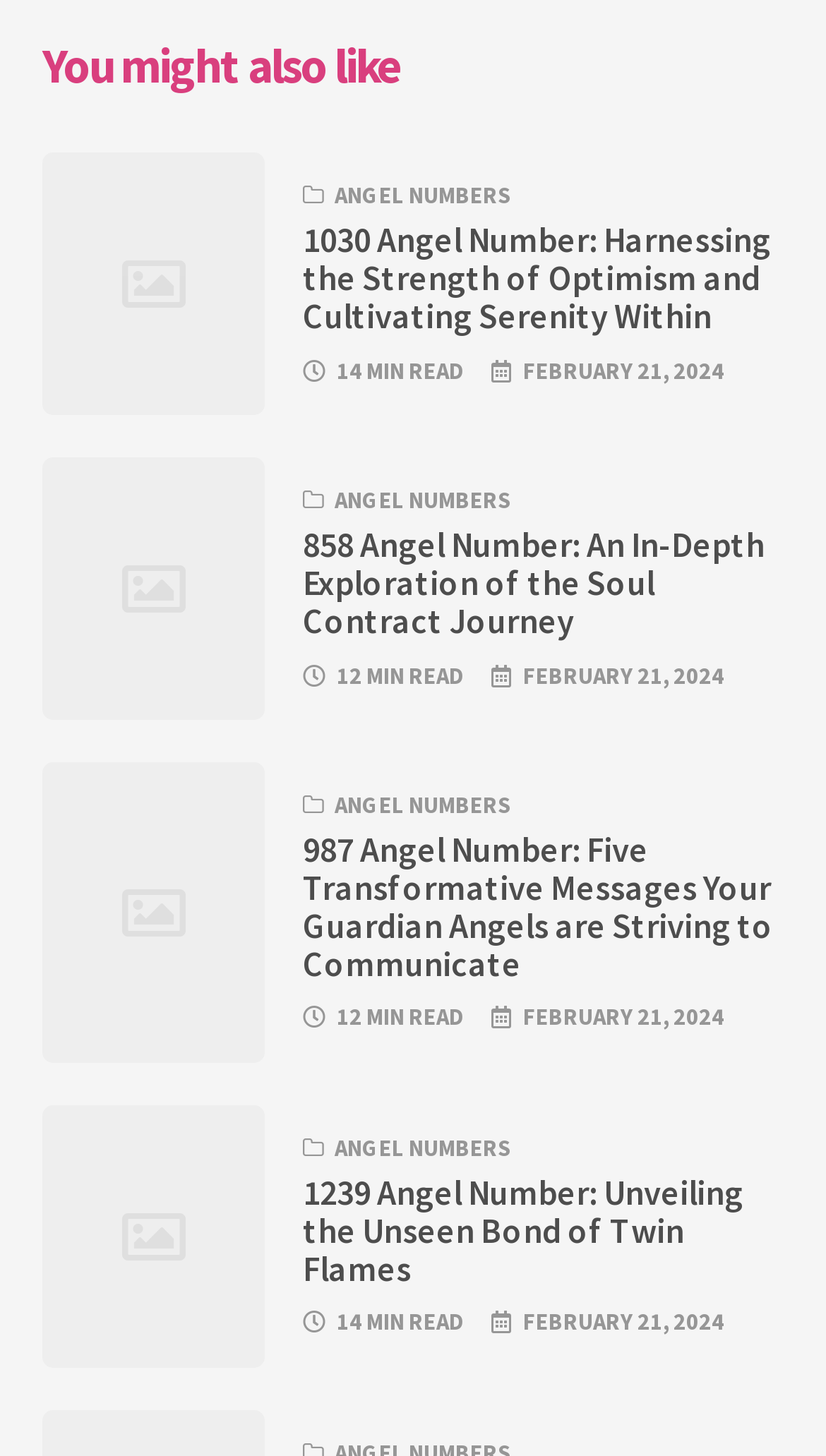Please pinpoint the bounding box coordinates for the region I should click to adhere to this instruction: "visit chadstone clinic".

None